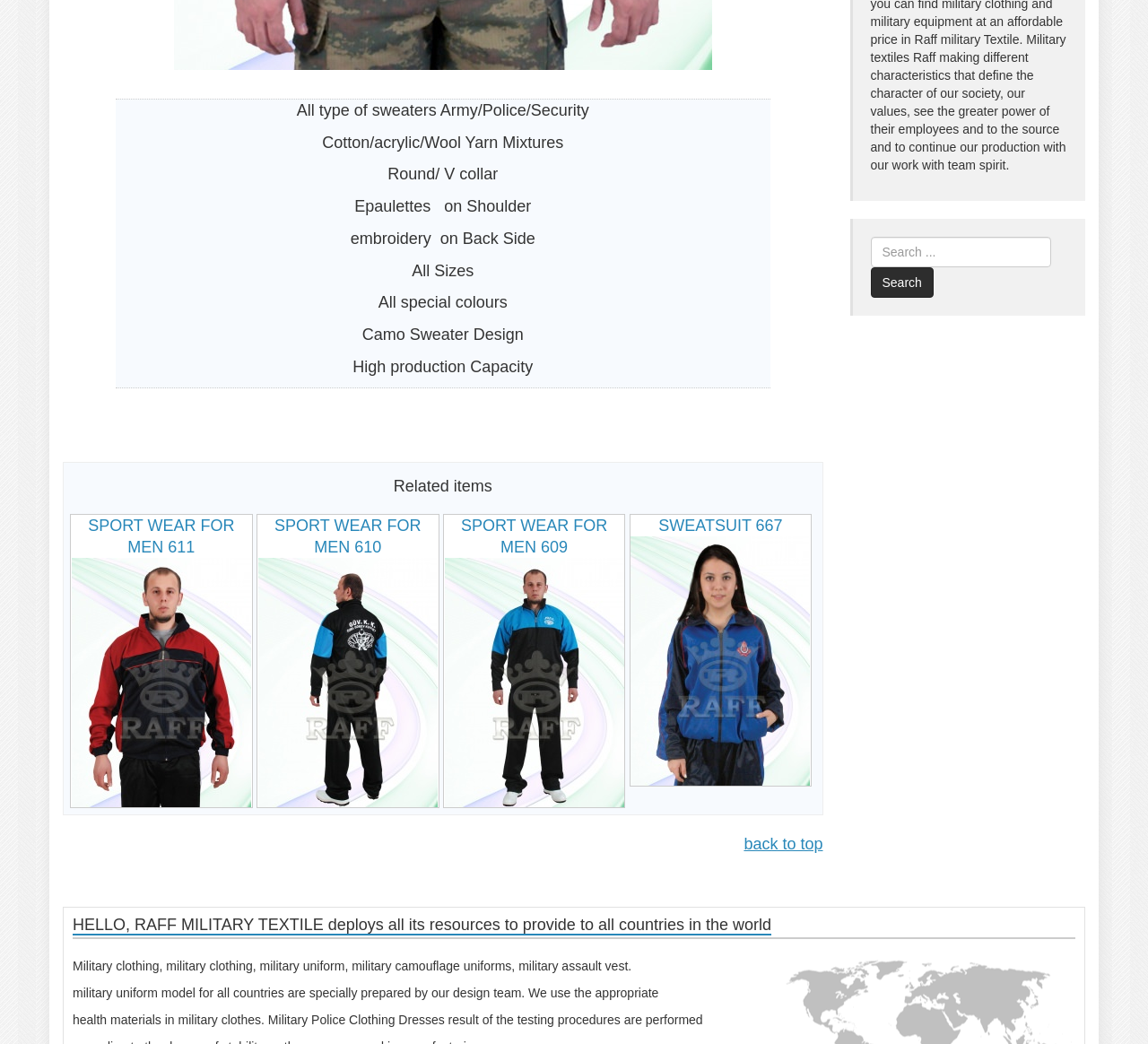How many related items are shown?
Provide a thorough and detailed answer to the question.

I found a section with the heading 'Related items' and four links with corresponding images, namely 'SPORT WEAR FOR MEN 611', 'SPORT WEAR FOR MEN 610', 'SPORT WEAR FOR MEN 609', and 'SWEATSUIT 667'. This indicates that there are four related items shown on the webpage.